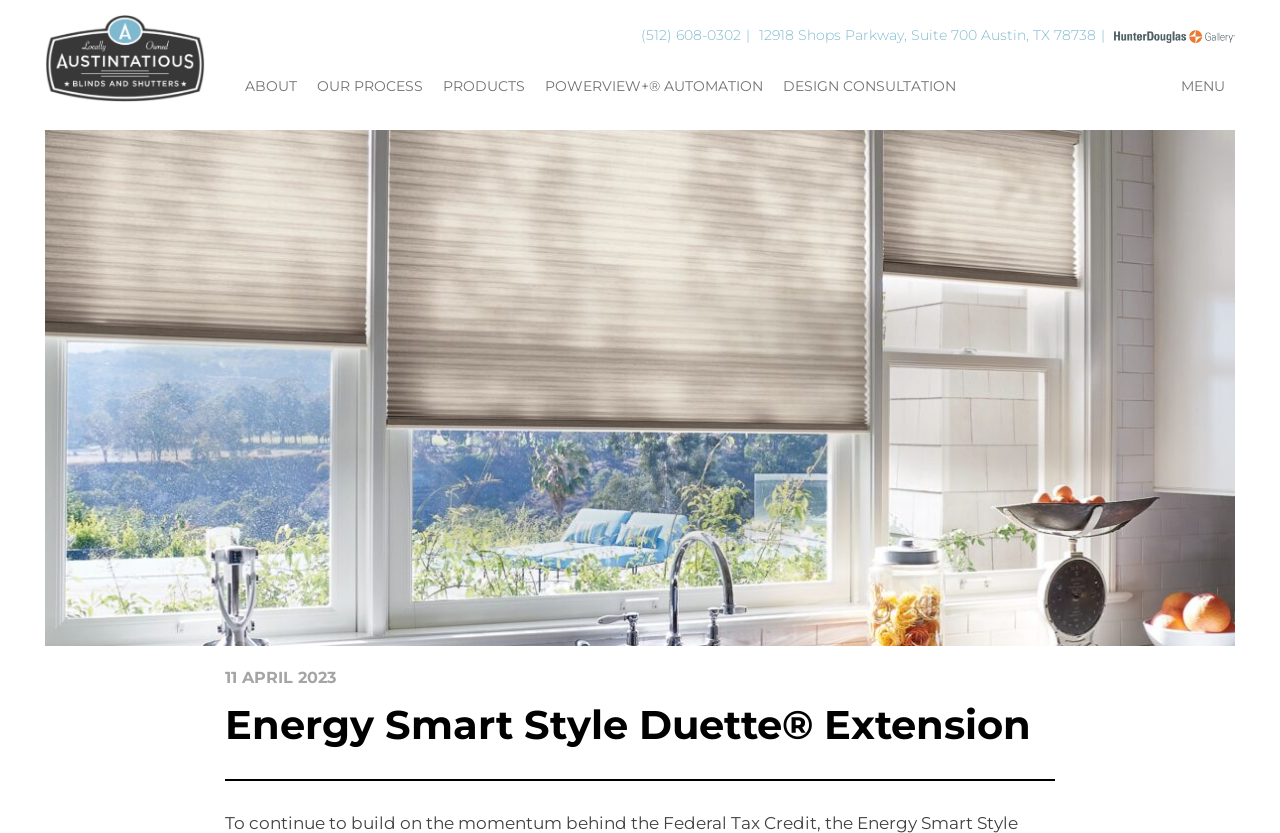Based on the element description: "Menu", identify the UI element and provide its bounding box coordinates. Use four float numbers between 0 and 1, [left, top, right, bottom].

[0.923, 0.095, 0.957, 0.118]